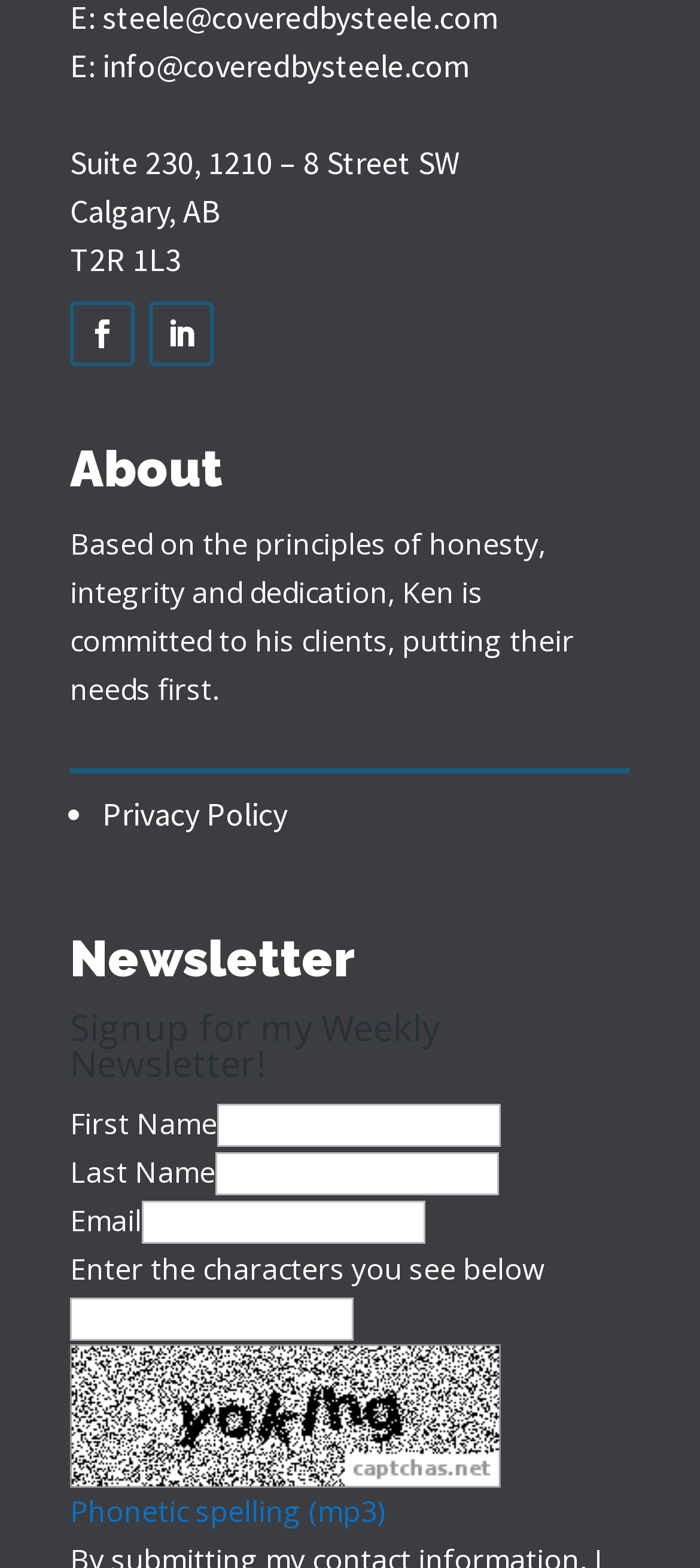Please find the bounding box coordinates for the clickable element needed to perform this instruction: "Listen to the phonetic spelling".

[0.1, 0.951, 0.551, 0.976]